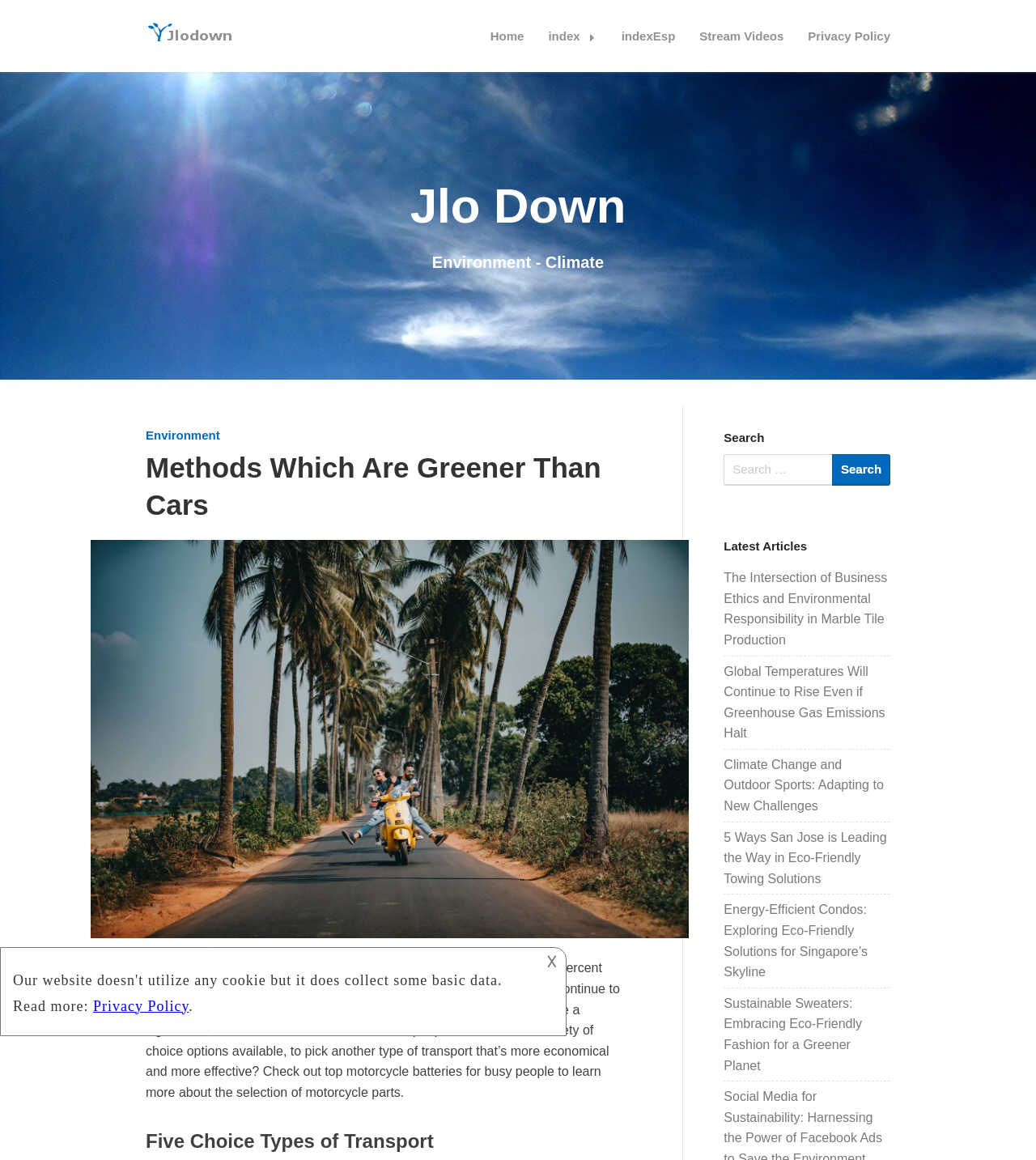Locate the coordinates of the bounding box for the clickable region that fulfills this instruction: "Click on the 'Home' link".

[0.462, 0.009, 0.518, 0.054]